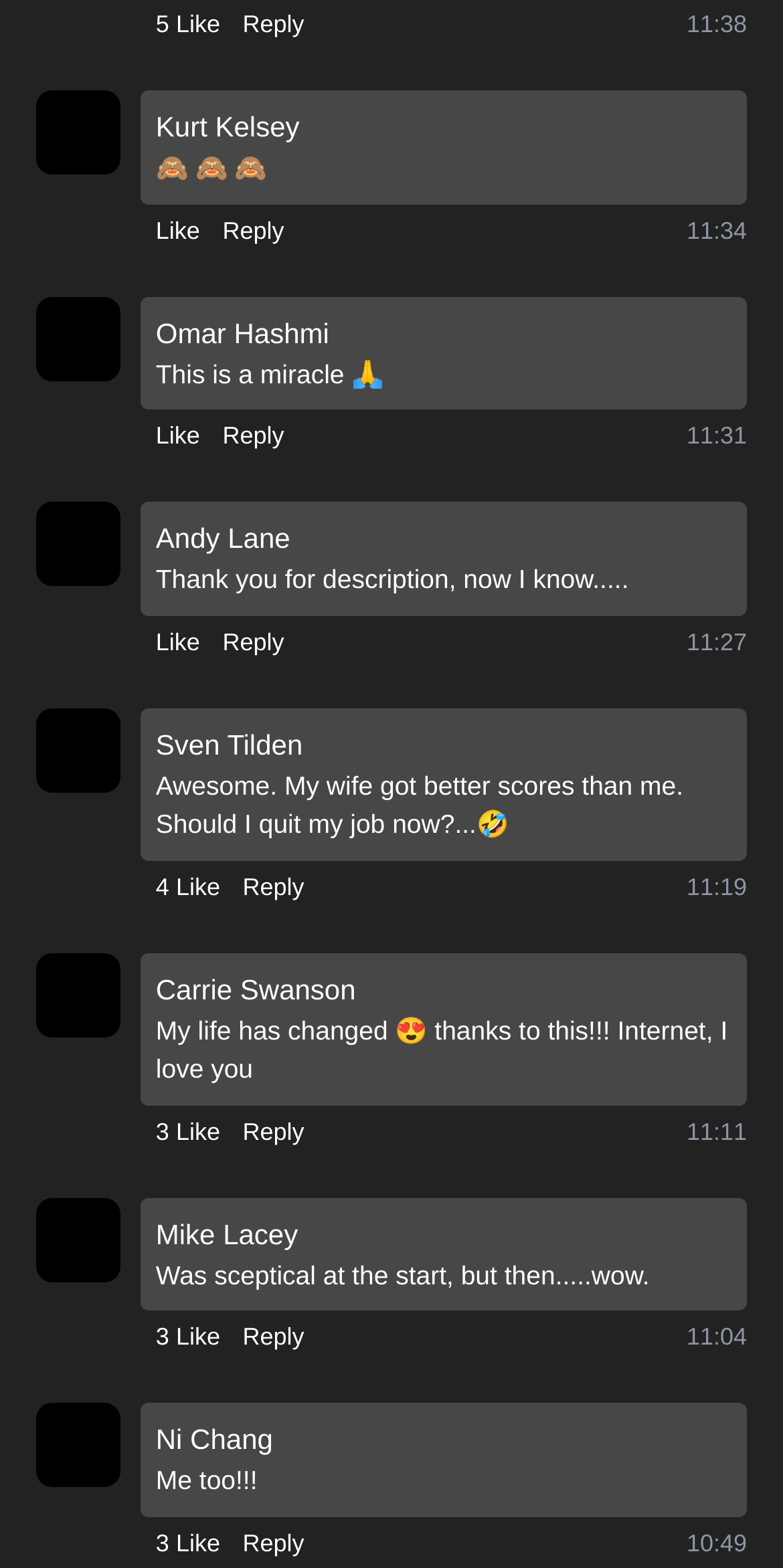Locate the bounding box coordinates of the clickable area to execute the instruction: "Reply to a post". Provide the coordinates as four float numbers between 0 and 1, represented as [left, top, right, bottom].

[0.284, 0.135, 0.363, 0.158]